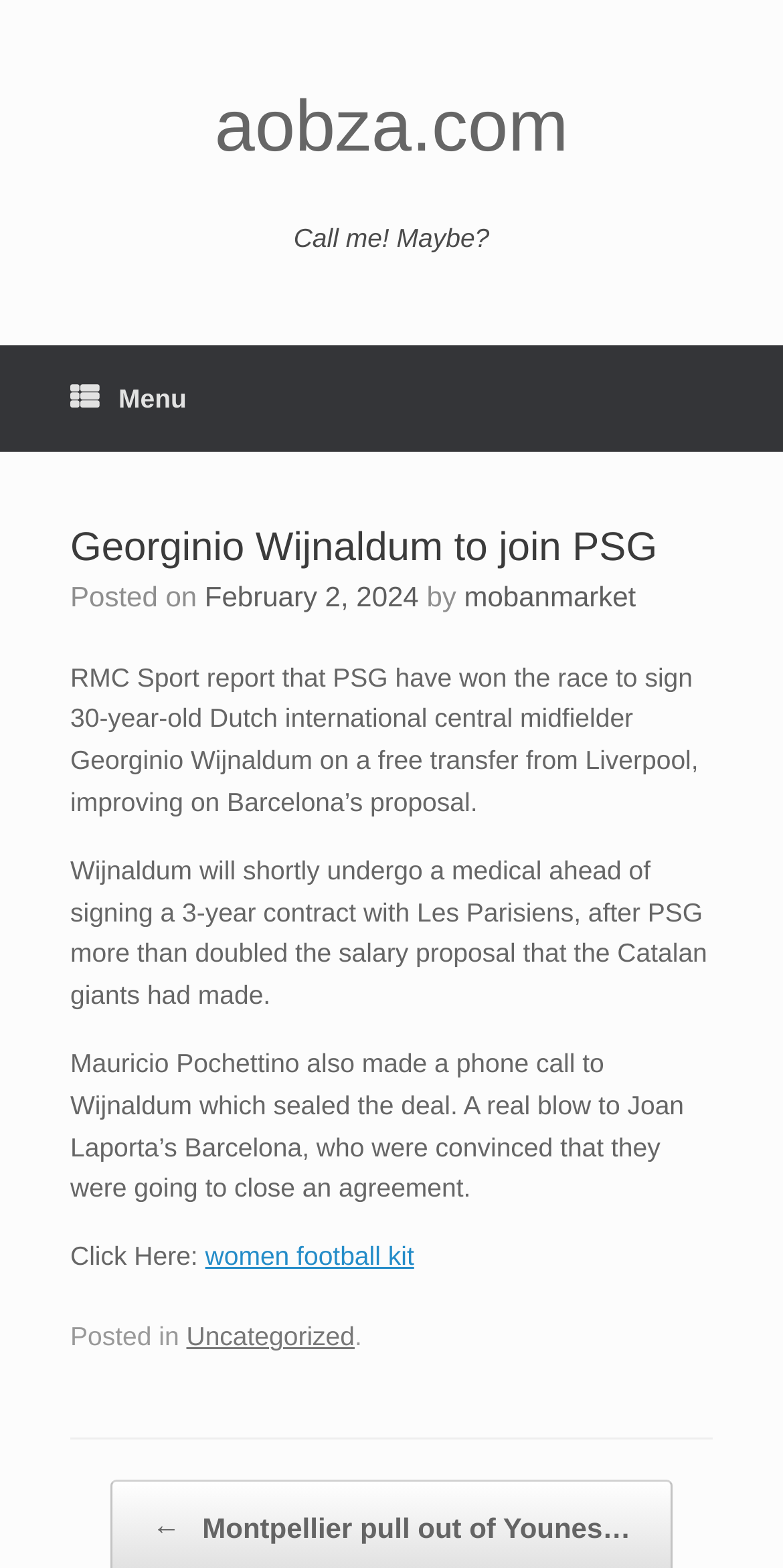What is the name of the football player mentioned?
Based on the screenshot, answer the question with a single word or phrase.

Georginio Wijnaldum